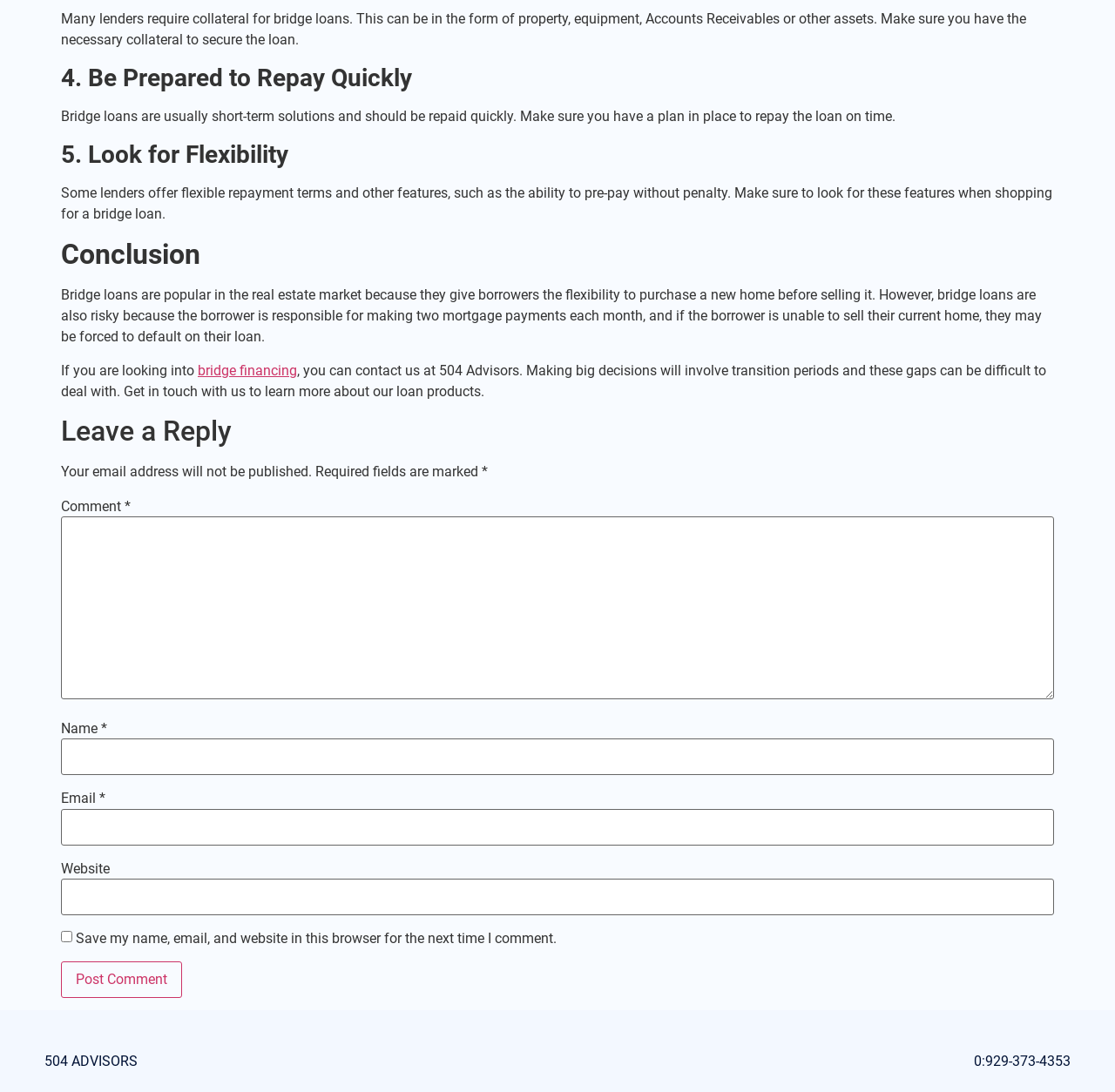Provide a brief response to the question below using a single word or phrase: 
Who can borrowers contact for bridge financing?

504 Advisors